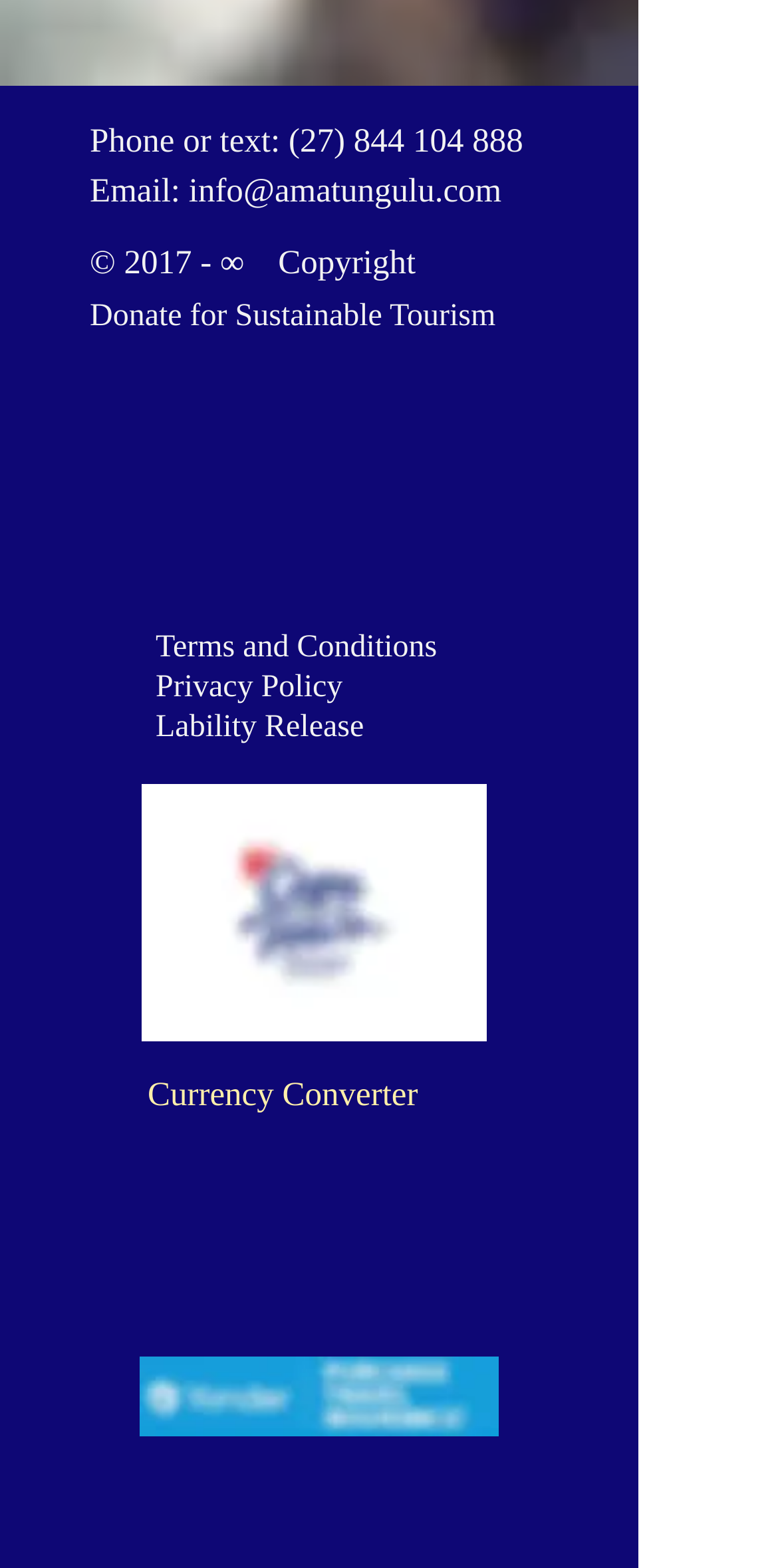Could you locate the bounding box coordinates for the section that should be clicked to accomplish this task: "Check currency converter".

[0.19, 0.684, 0.537, 0.71]